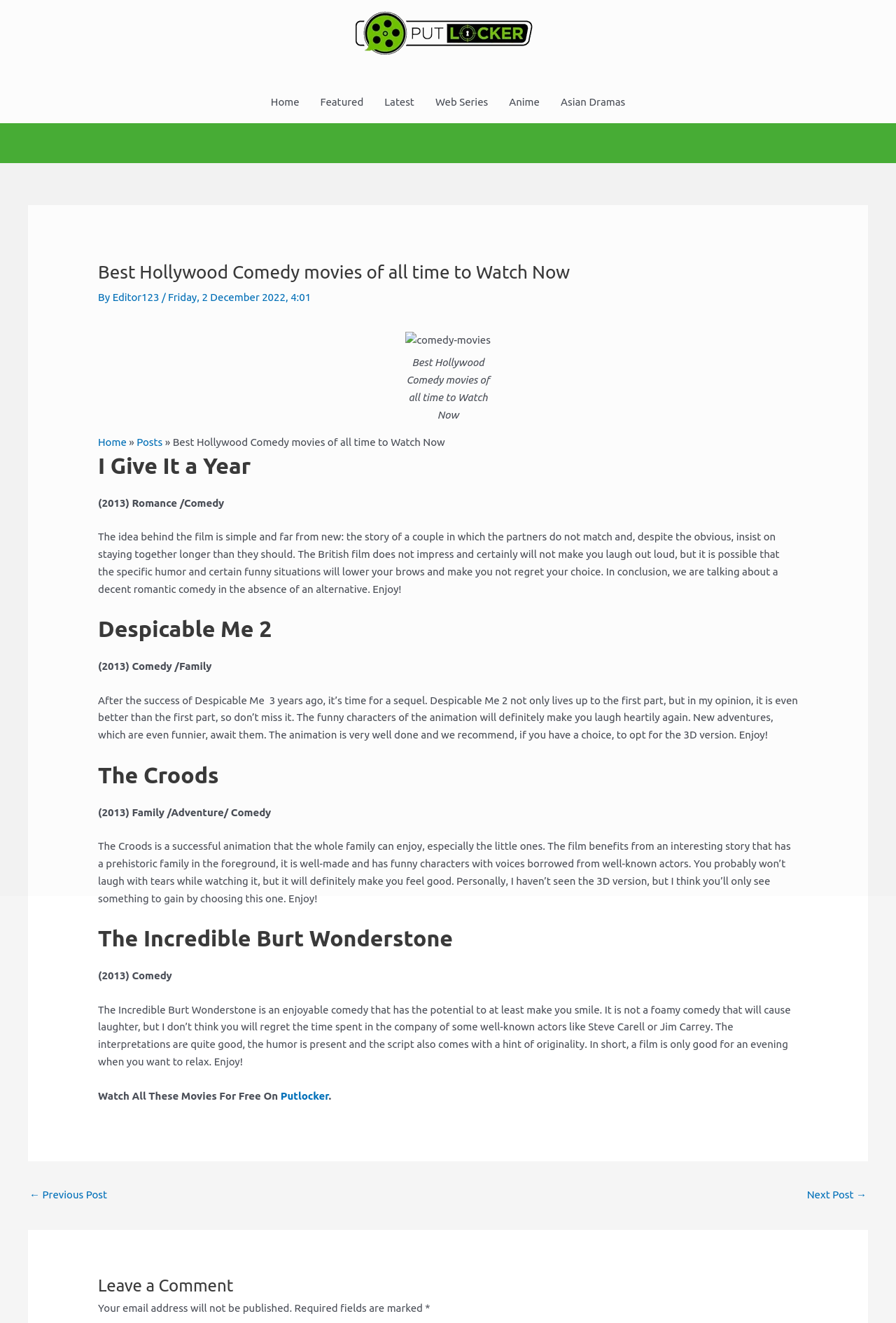What is the genre of the movie 'Despicable Me 2'?
Provide a concise answer using a single word or phrase based on the image.

Comedy / Family